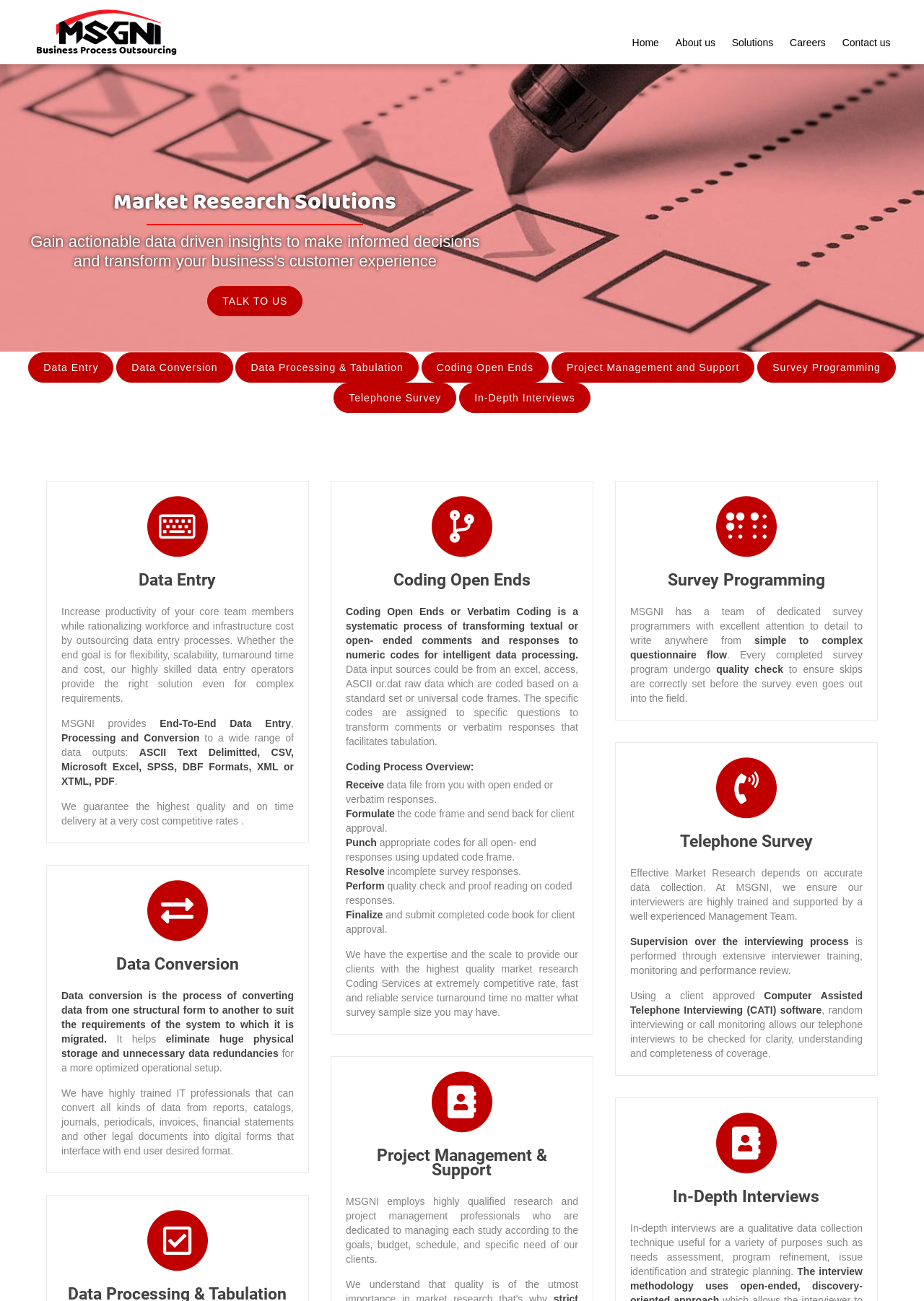Given the element description "Project Management and Support", identify the bounding box of the corresponding UI element.

[0.597, 0.271, 0.817, 0.294]